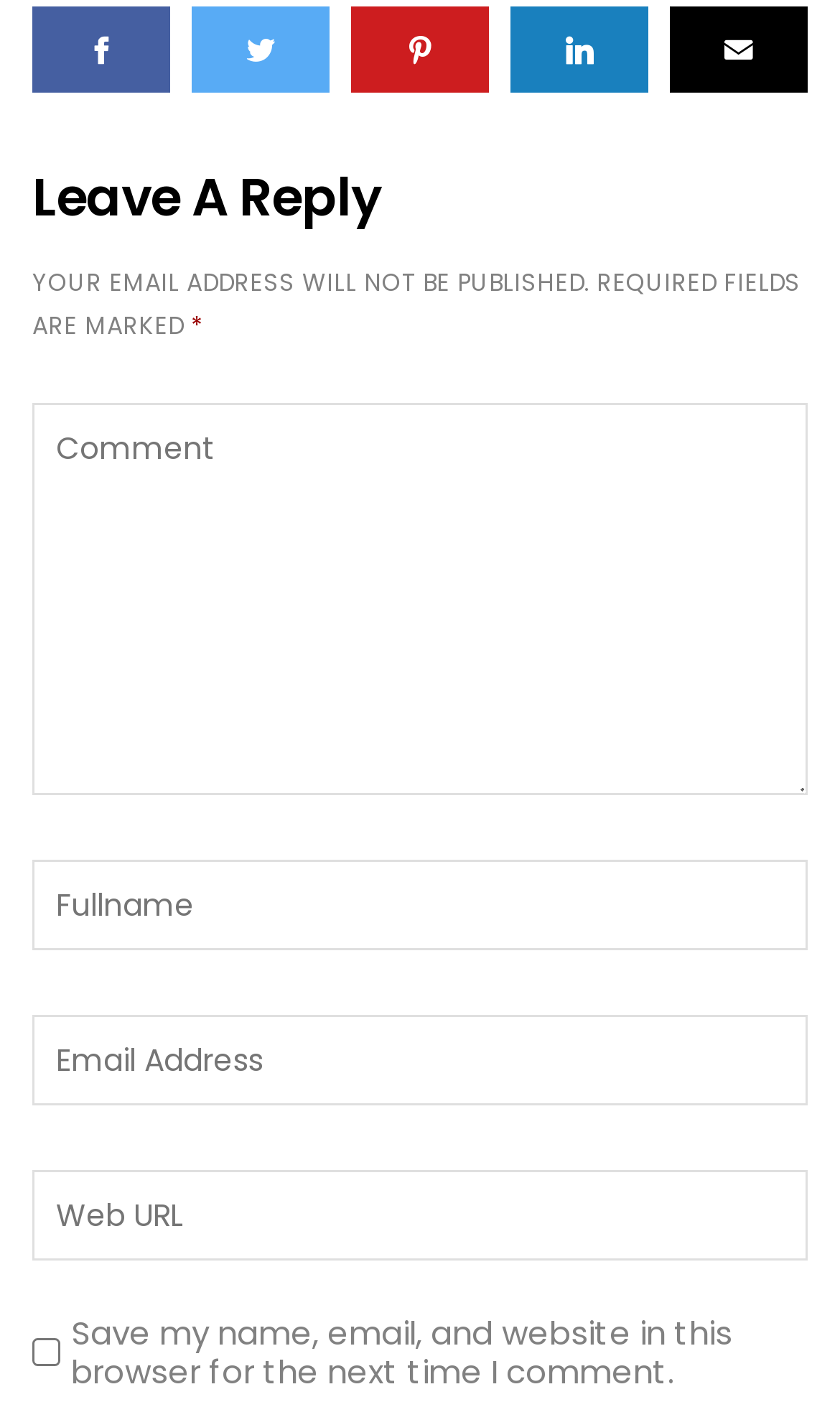Answer the following query with a single word or phrase:
Is email address publication guaranteed?

No